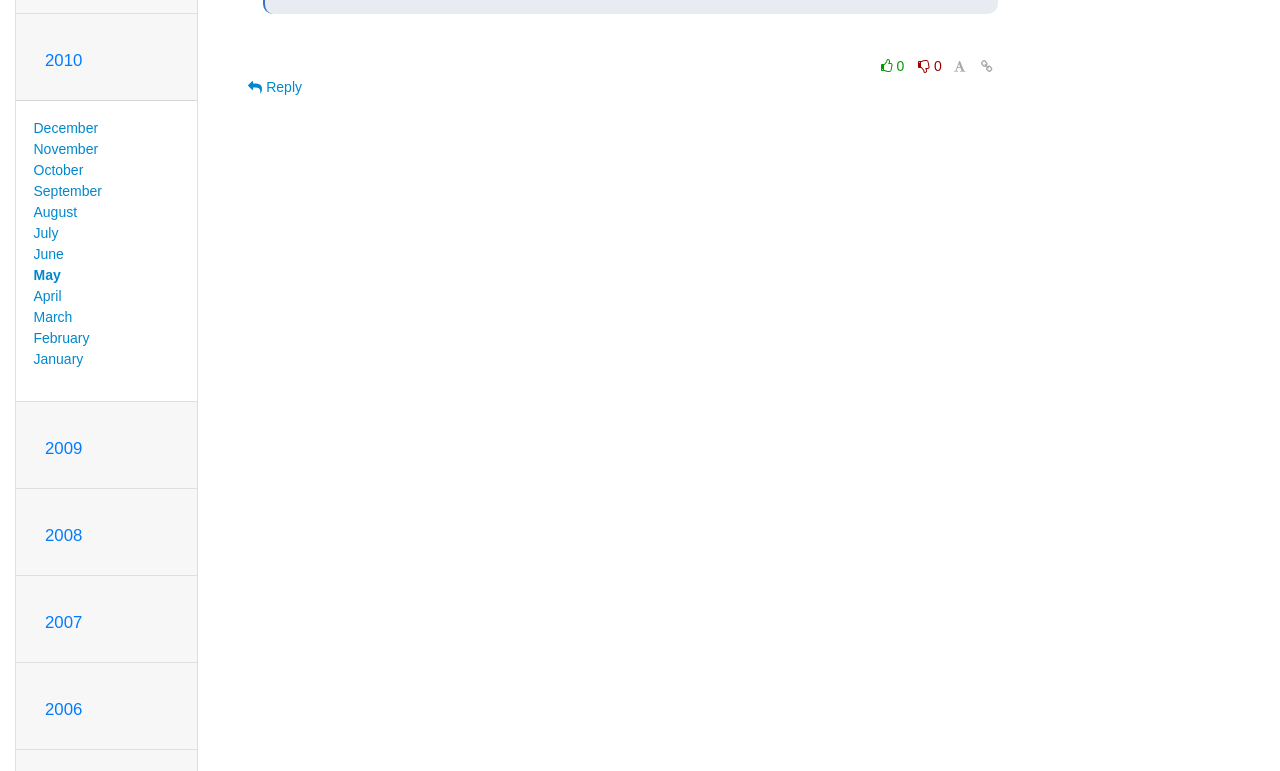Given the description "title="Permalink for this message"", provide the bounding box coordinates of the corresponding UI element.

[0.763, 0.071, 0.78, 0.102]